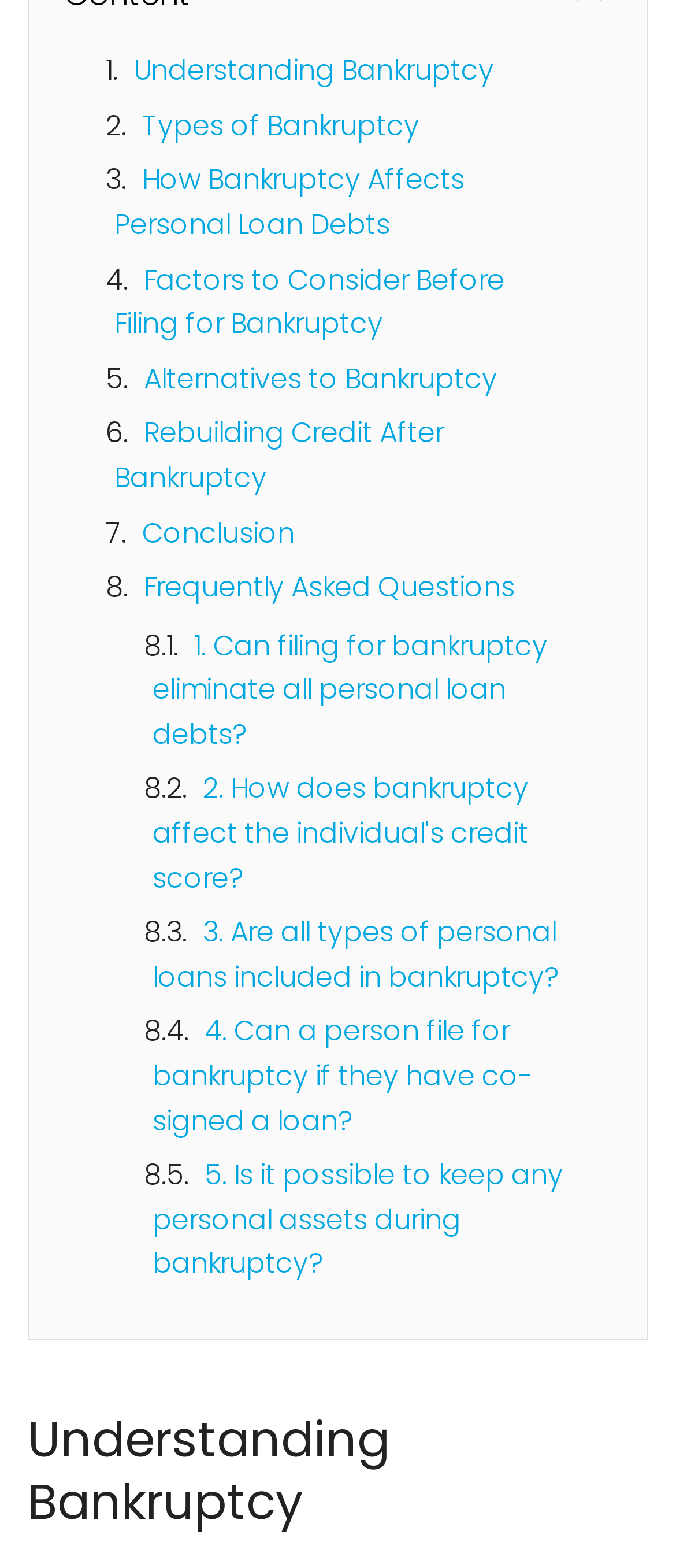Please identify the bounding box coordinates of the clickable element to fulfill the following instruction: "Click on 'Understanding Bankruptcy'". The coordinates should be four float numbers between 0 and 1, i.e., [left, top, right, bottom].

[0.197, 0.032, 0.731, 0.058]